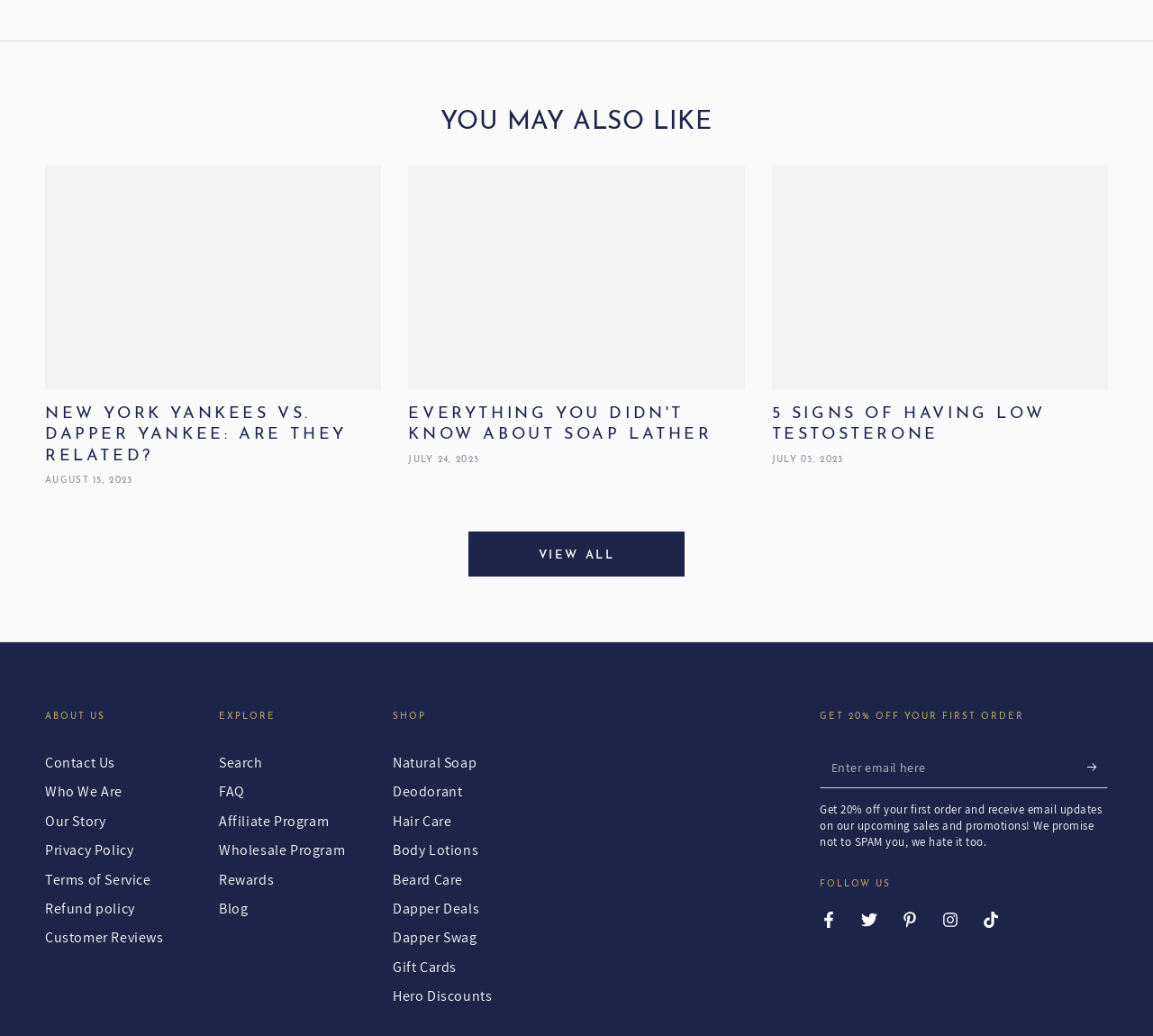Given the element description Deodorant, specify the bounding box coordinates of the corresponding UI element in the format (top-left x, top-left y, bottom-right x, bottom-right y). All values must be between 0 and 1.

[0.341, 0.755, 0.401, 0.773]